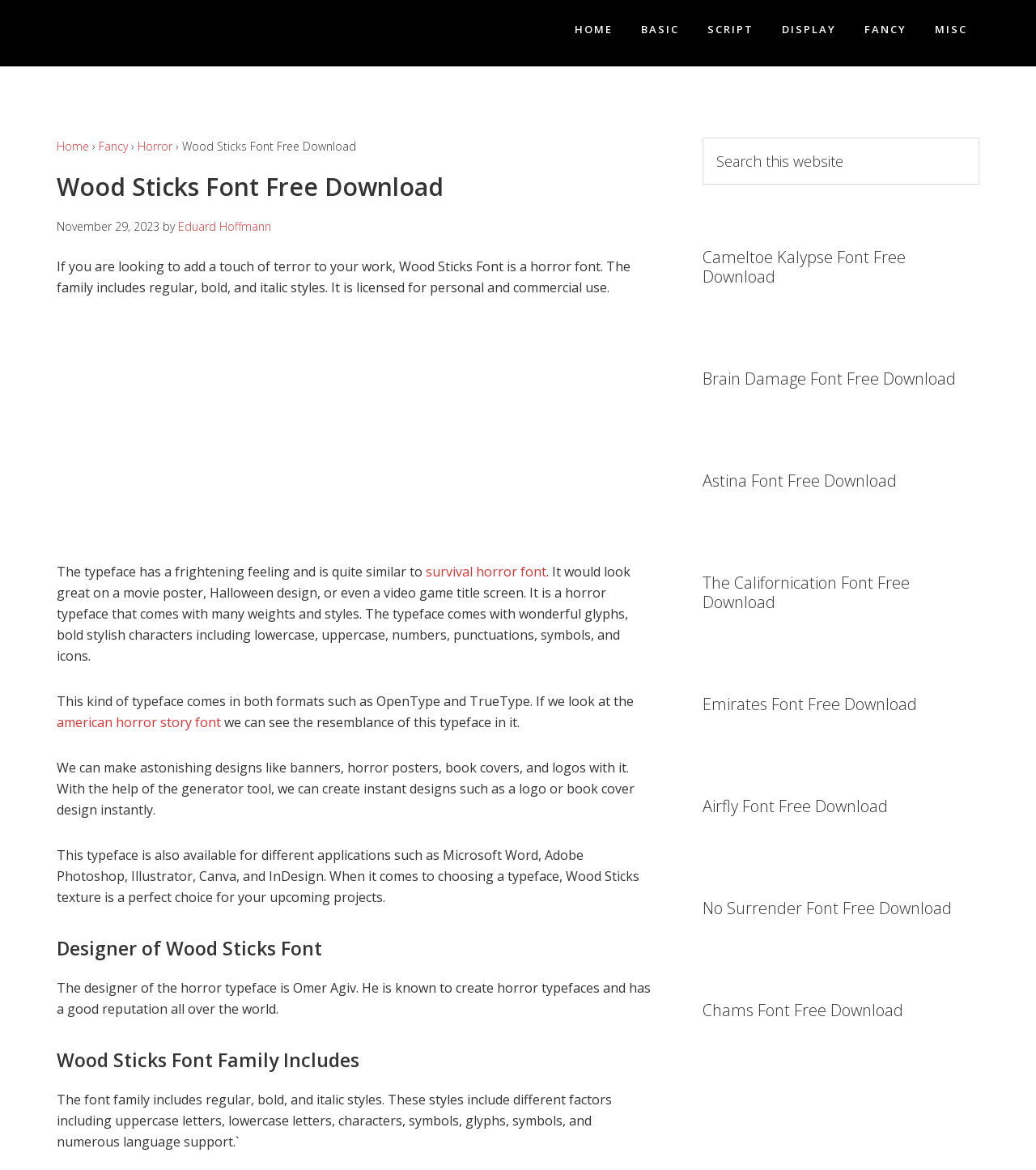Generate a thorough description of the webpage.

This webpage is about the Wood Sticks Font, a horror font that comes in regular, bold, and italic styles, and is licensed for personal and commercial use. At the top of the page, there are three "Skip to" links, followed by a link to "Font Reach" with an accompanying image. Below this, there is a navigation menu with links to "HOME", "BASIC", "SCRIPT", "DISPLAY", "FANCY", and "MISC".

The main content of the page is divided into sections. The first section has a heading "Wood Sticks Font Free Download" and provides a brief description of the font, including its features and uses. Below this, there is a paragraph of text that describes the font's style and suggests its potential applications.

The next section is headed "Designer of Wood Sticks Font" and provides information about the font's designer, Omer Agiv. Following this, there is a section headed "Wood Sticks Font Family Includes" that lists the different styles and features of the font.

To the right of the main content, there is a sidebar with a search box and several article links, including "Cameltoe Kalypse Font Free Download", "Brain Damage Font Free Download", and several others. Each article link has a heading and a brief description.